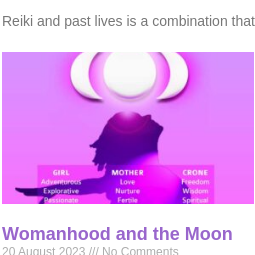What are the three stages of a woman's life depicted?
Kindly answer the question with as much detail as you can.

According to the caption, the image 'Womanhood and the Moon' illustrates three distinct stages of a woman's life, which are 'Girl', 'Mother', and 'Crone', each associated with specific traits and characteristics.